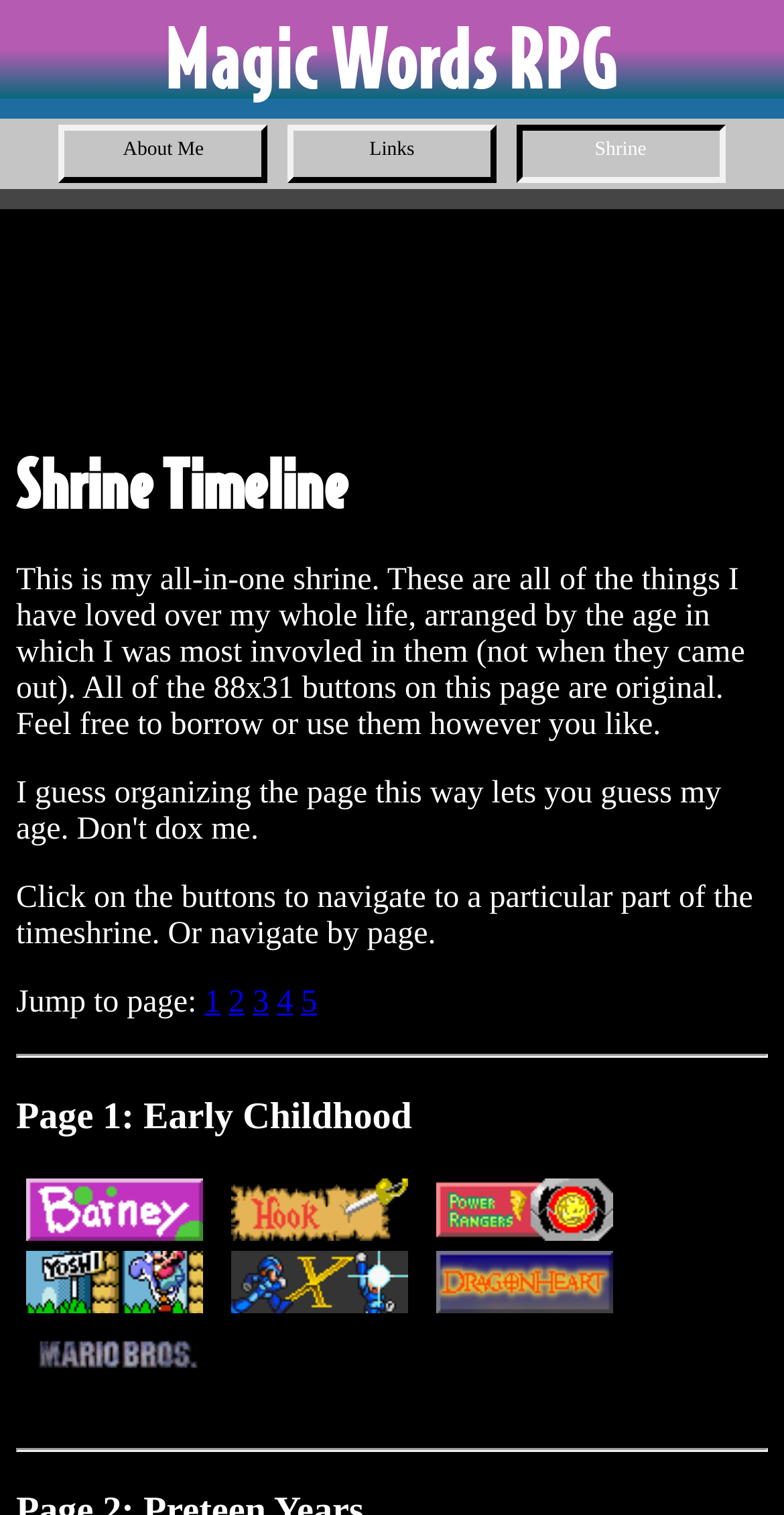Create an elaborate caption for the webpage.

This webpage is an all-in-one shrine, showcasing the author's favorite things from their entire life, organized by the age they were most involved with them. At the top, there are four links: "Magic Words RPG", "About Me", "Links", and "Shrine", which are positioned horizontally across the page.

Below these links, there is a heading titled "Shrine Timeline". Following this heading, there is a paragraph of text that explains the purpose of the shrine and how it is organized. The text also mentions that the 88x31 buttons on the page are original and can be used by others.

Underneath the explanatory text, there are two lines of text that provide navigation instructions. The first line says "Click on the buttons to navigate to a particular part of the timeshrine. Or navigate by page." The second line says "Jump to page:" and is followed by five links labeled "1" to "5", which are positioned horizontally.

Below the navigation links, there is a horizontal separator line. Following this separator, there is a heading titled "Page 1: Early Childhood". This heading is followed by four links, each accompanied by an image. These links and images are arranged in two rows, with two links and images in each row. The links and images are positioned horizontally across the page, with some space between them.

At the bottom of the page, there is another horizontal separator line.